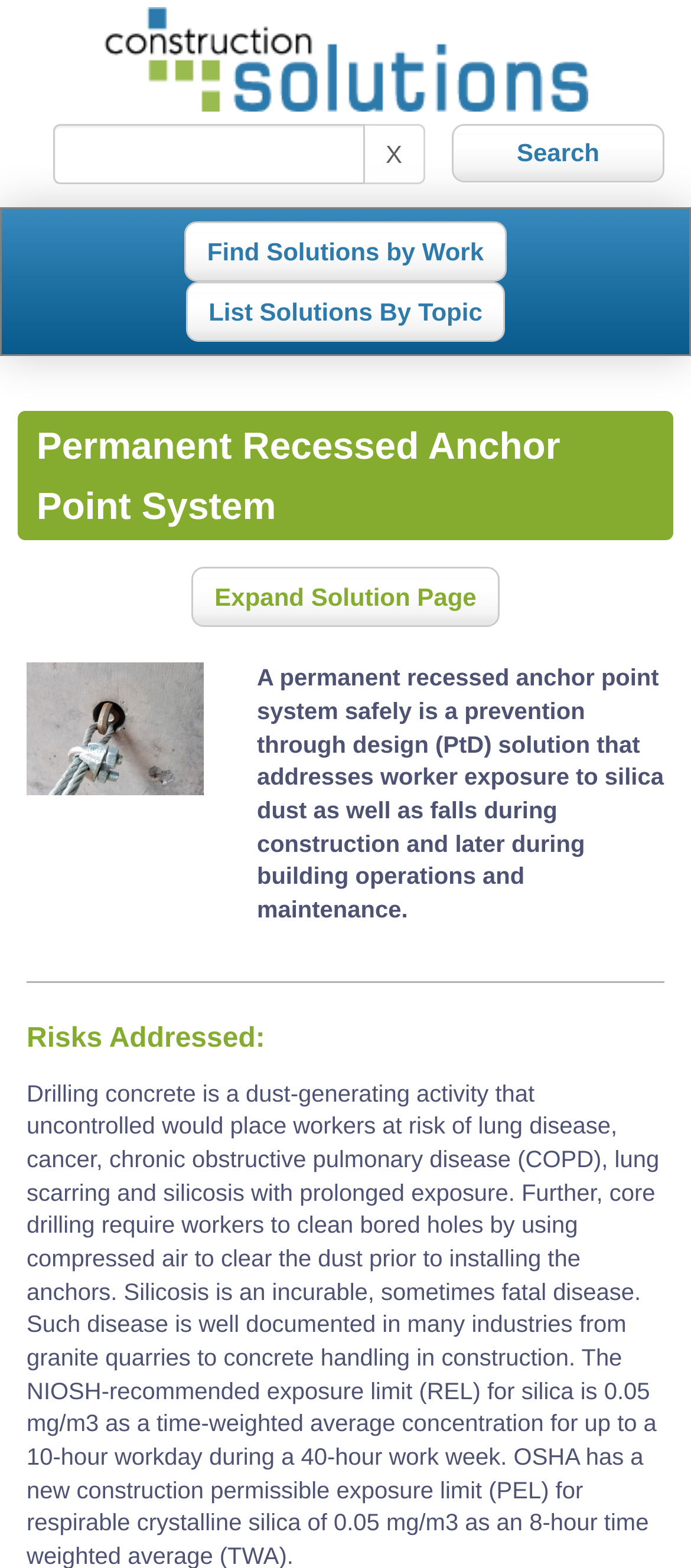Please extract the primary headline from the webpage.

Permanent Recessed Anchor Point System